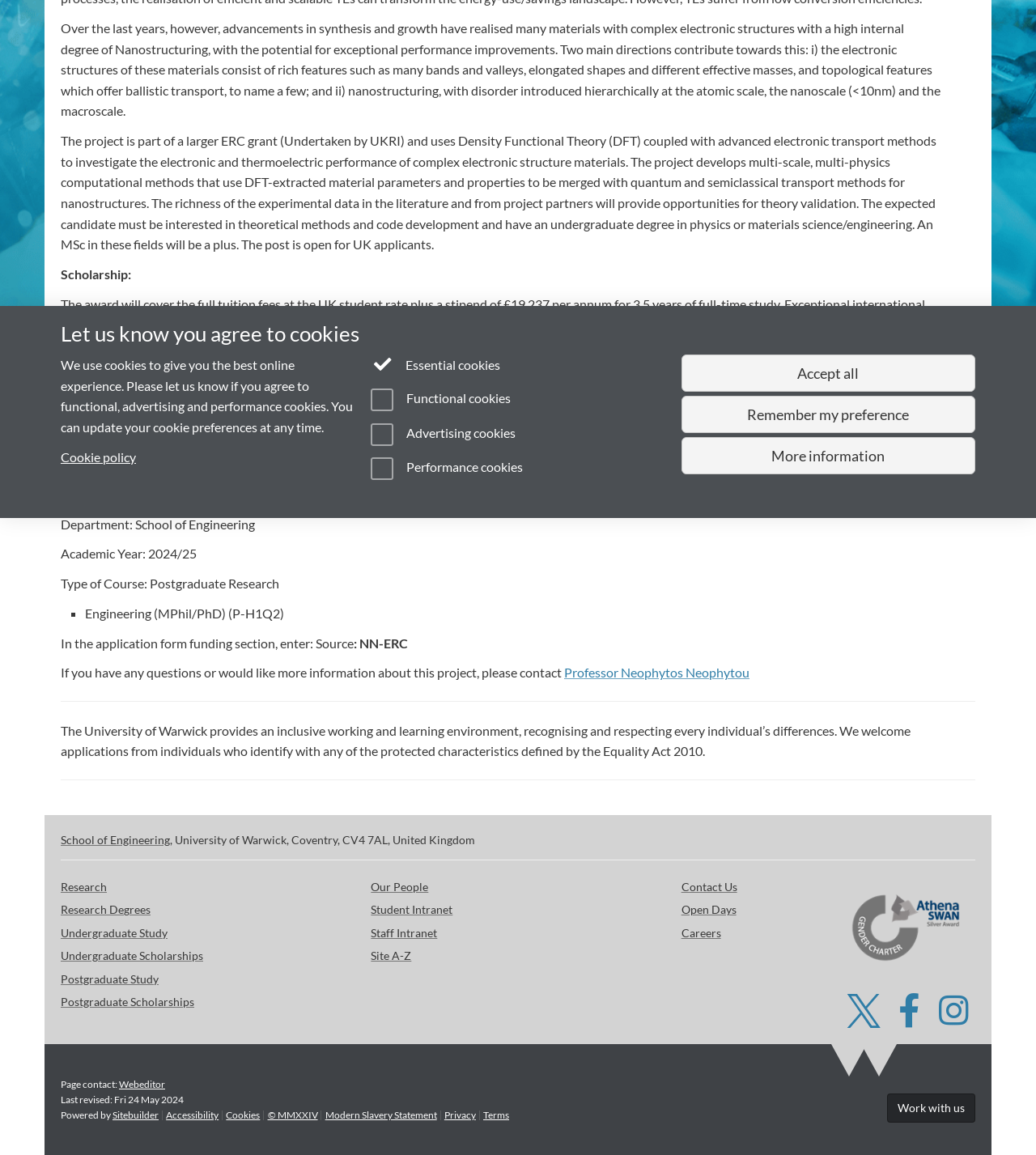Identify the bounding box coordinates for the UI element described by the following text: "Our People". Provide the coordinates as four float numbers between 0 and 1, in the format [left, top, right, bottom].

[0.358, 0.762, 0.414, 0.774]